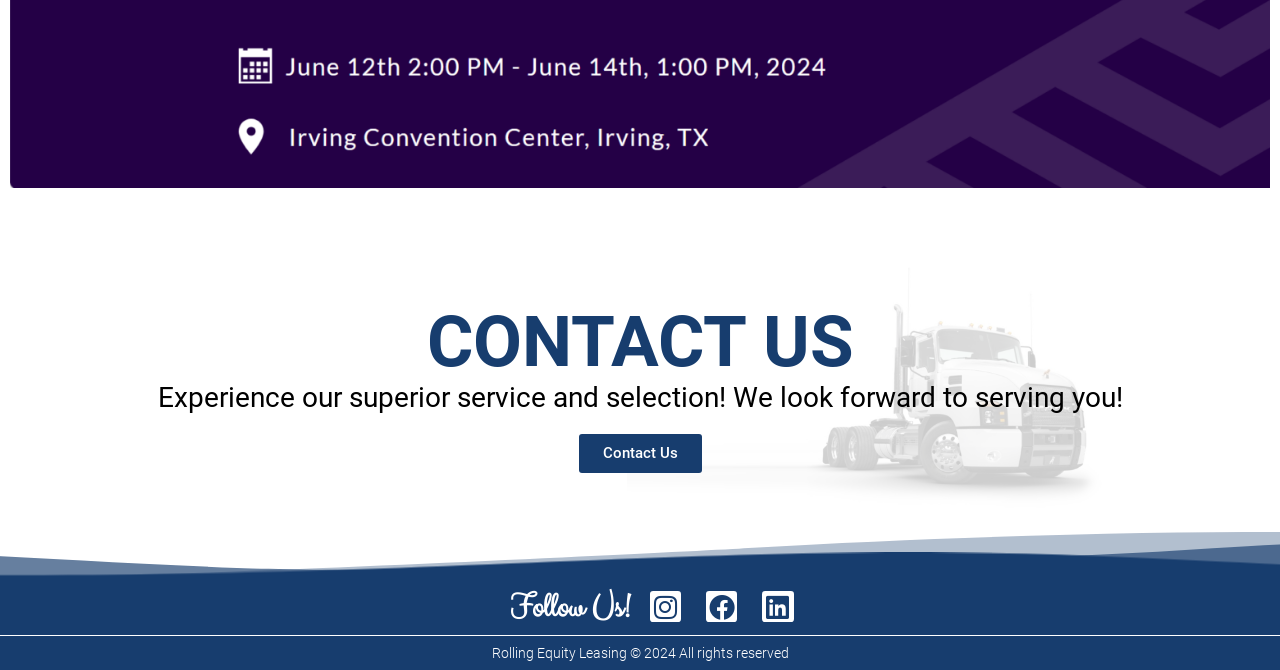Identify the bounding box for the UI element described as: "Contact Us". Ensure the coordinates are four float numbers between 0 and 1, formatted as [left, top, right, bottom].

[0.452, 0.648, 0.548, 0.706]